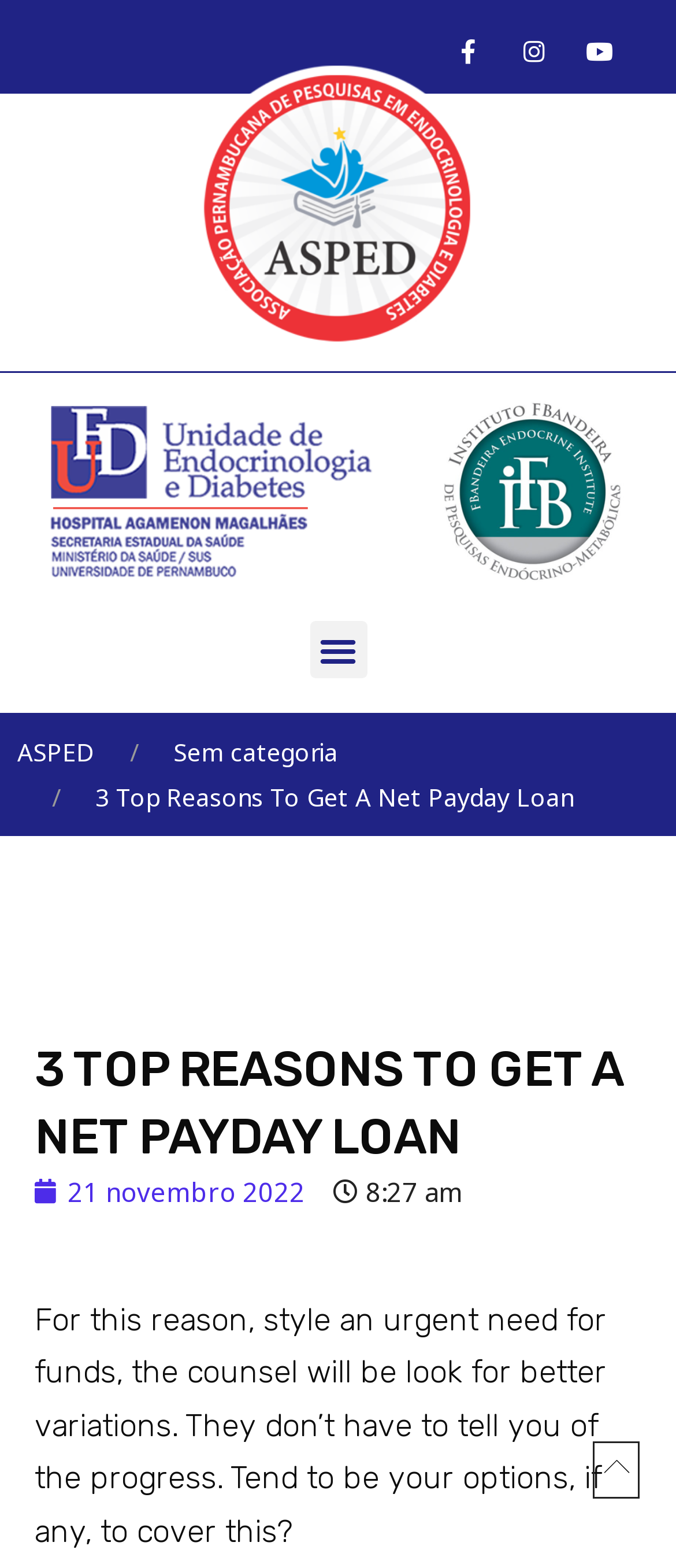Analyze the image and answer the question with as much detail as possible: 
What is the time of the article?

The time of the article can be found in the StaticText '8:27 am' which is located below the main heading of the webpage.